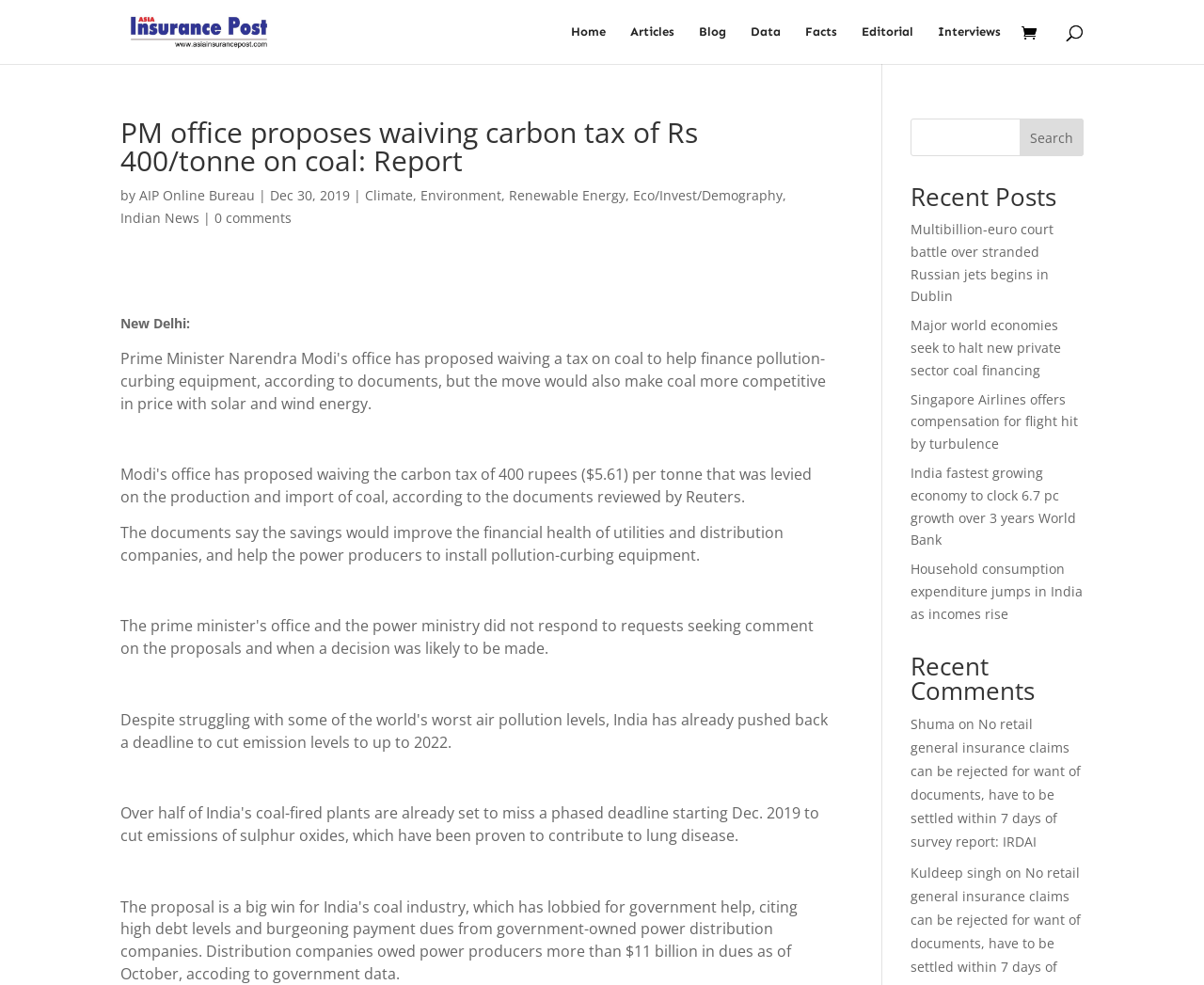What is the section below the article?
Using the visual information, reply with a single word or short phrase.

Recent Posts